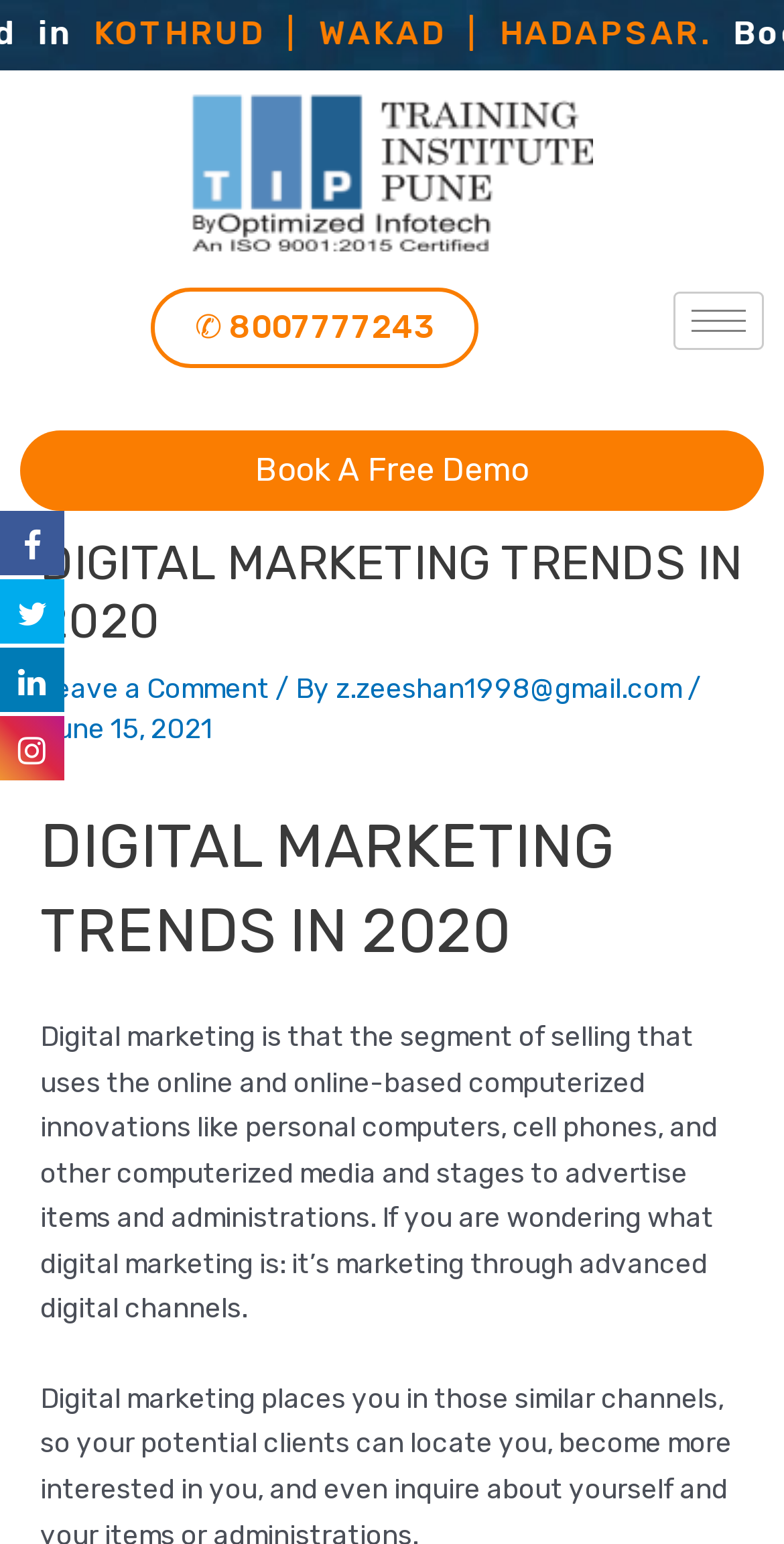Give a detailed account of the webpage's layout and content.

The webpage is about digital marketing trends in 2020. At the top, there is a logo of the Training Institute Pune (TIP) on the left, accompanied by a "Book a Free Demo Now" text and a hamburger icon on the right. Below the logo, there is a phone number "✆ 8007777243" and a "Book A Free Demo" button that spans across the width of the page.

The main content of the webpage is divided into sections. The first section has a heading "DIGITAL MARKETING TRENDS IN 2020" followed by a link to "Leave a Comment" and the author's email address "z.zeeshan1998@gmail.com". The date "June 15, 2021" is also mentioned in this section.

Below this section, there is another heading "DIGITAL MARKETING TRENDS IN 2020" followed by a lengthy paragraph that explains what digital marketing is. The paragraph describes digital marketing as a segment of marketing that uses online and online-based digital technologies to advertise products and services.

On the left side of the page, there are four social media icons represented by Unicode characters. These icons are stacked vertically, with the topmost icon being the furthest to the left.